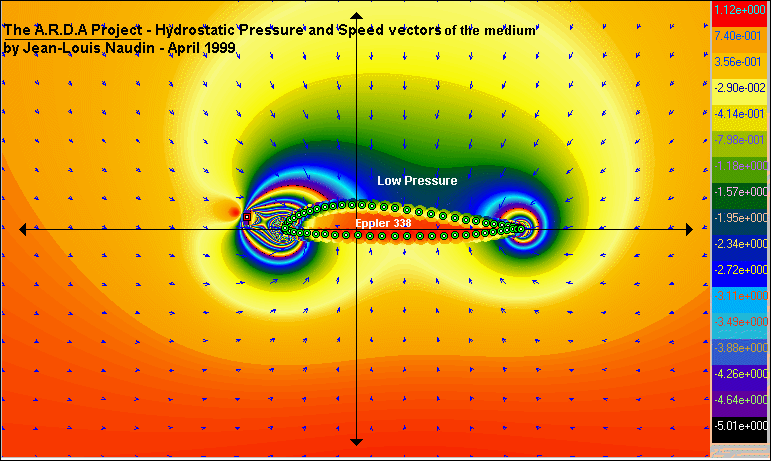What is the factor that contributes to additional lift?
Provide a well-explained and detailed answer to the question.

According to the caption, the pressure differential, influenced by the non-uniform electric field (E-Field) around the ARDA Wing, is a key factor that contributes to additional lift, demonstrating the effects of electrohydrodynamics (EHD).